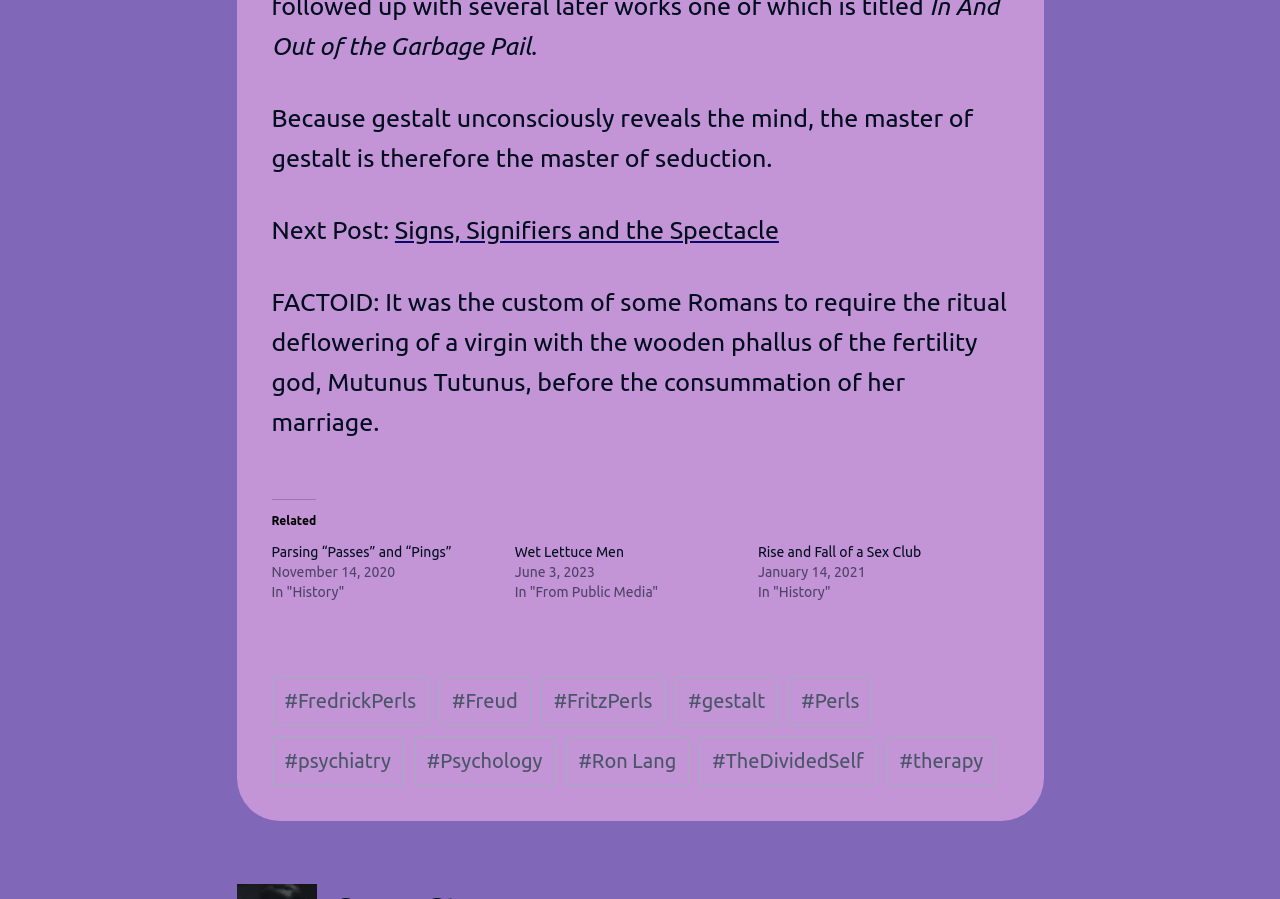Kindly determine the bounding box coordinates of the area that needs to be clicked to fulfill this instruction: "Search for a catalog".

None